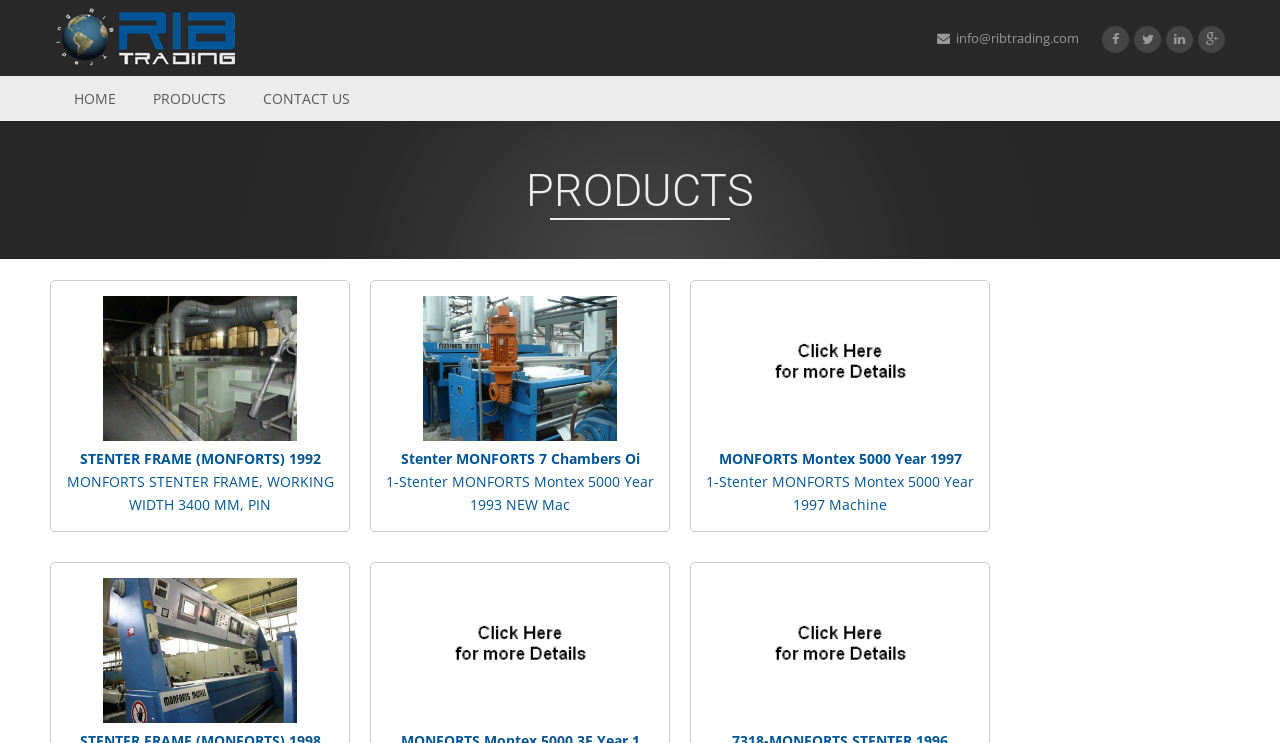What is the first product listed?
Please use the visual content to give a single word or phrase answer.

STENTER FRAME (MONFORTS) 1992